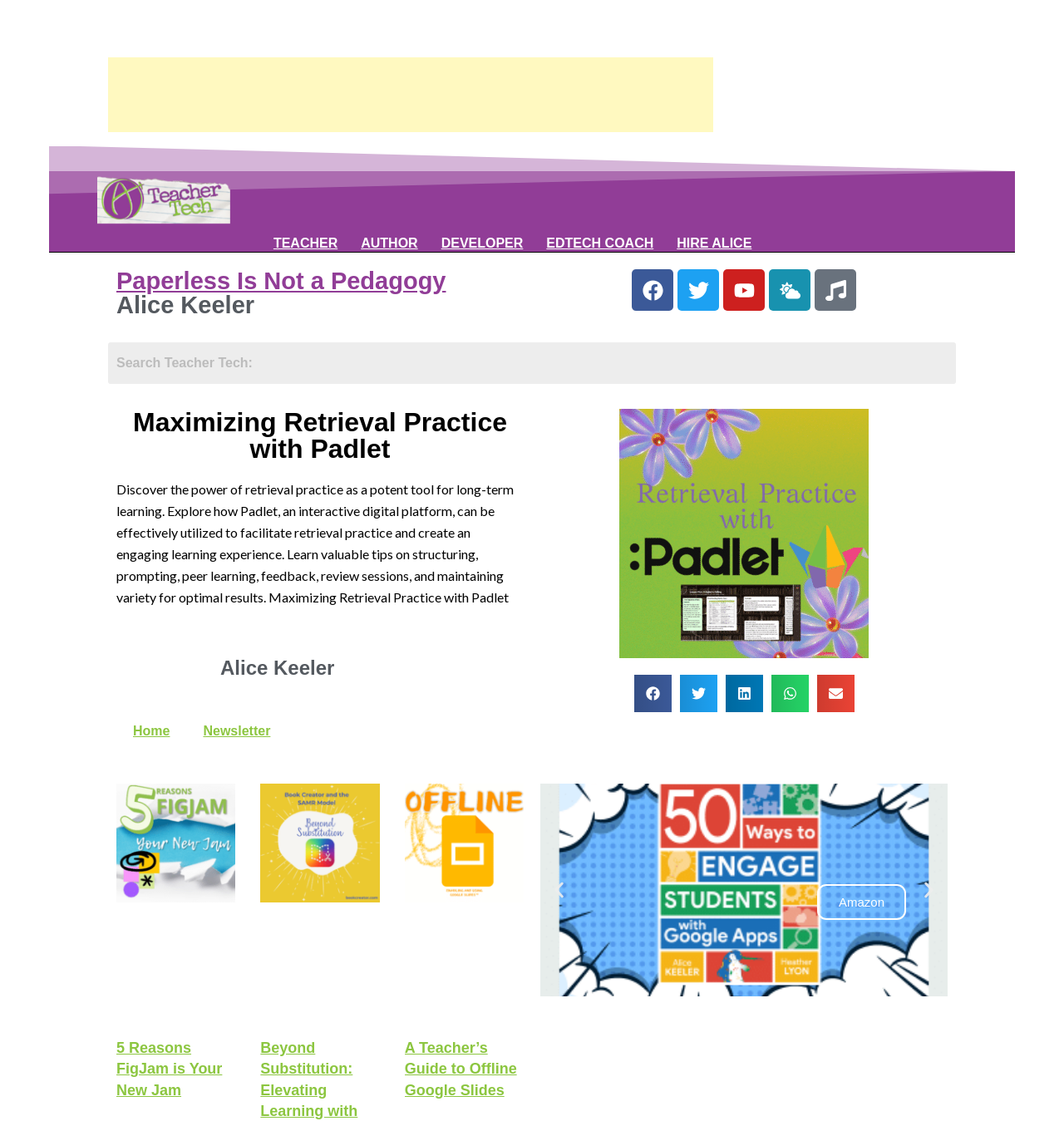Please locate the UI element described by "Teacher" and provide its bounding box coordinates.

[0.257, 0.21, 0.317, 0.225]